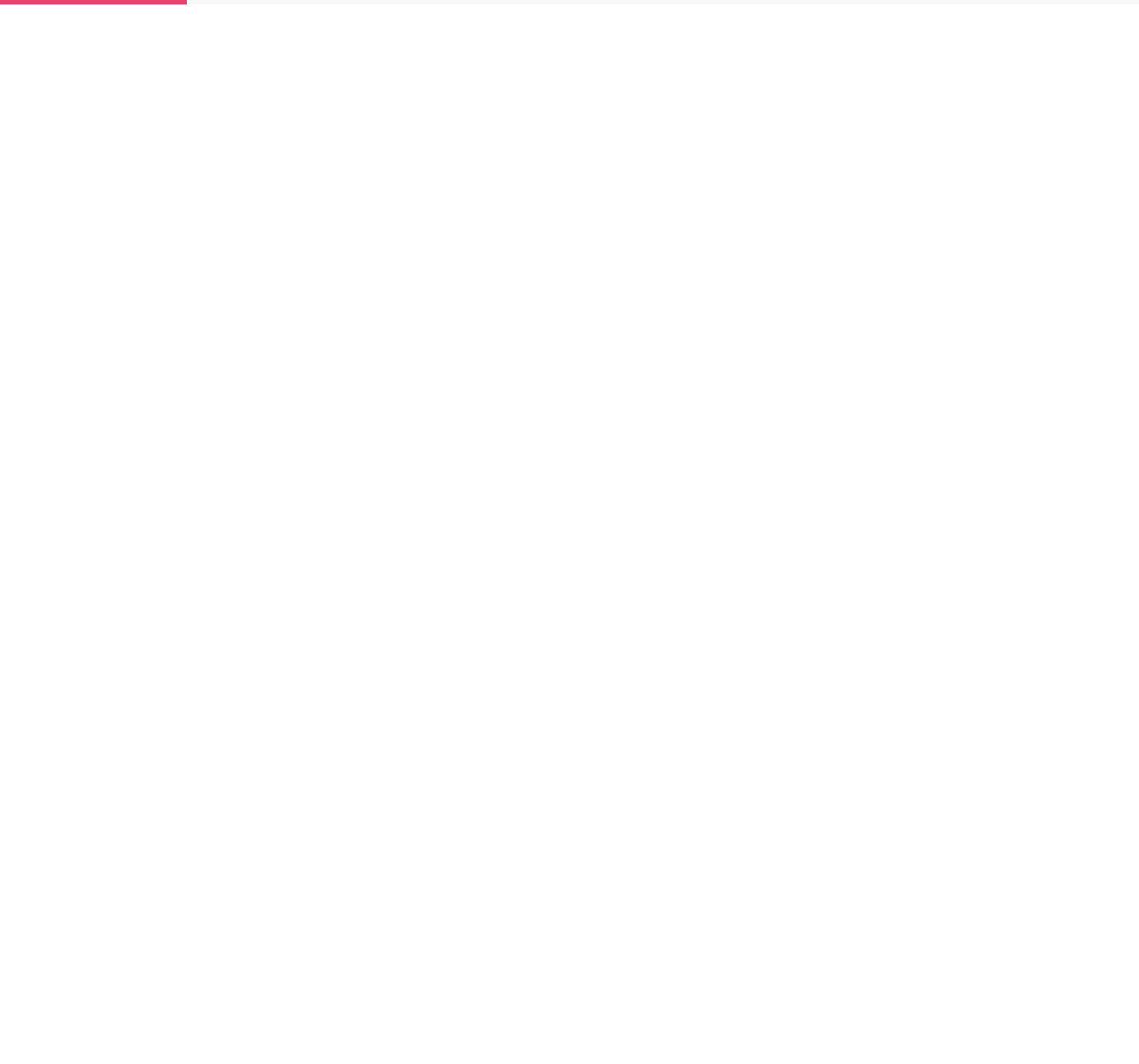Please identify the bounding box coordinates of the element I need to click to follow this instruction: "Click the Send message button".

[0.512, 0.485, 0.973, 0.527]